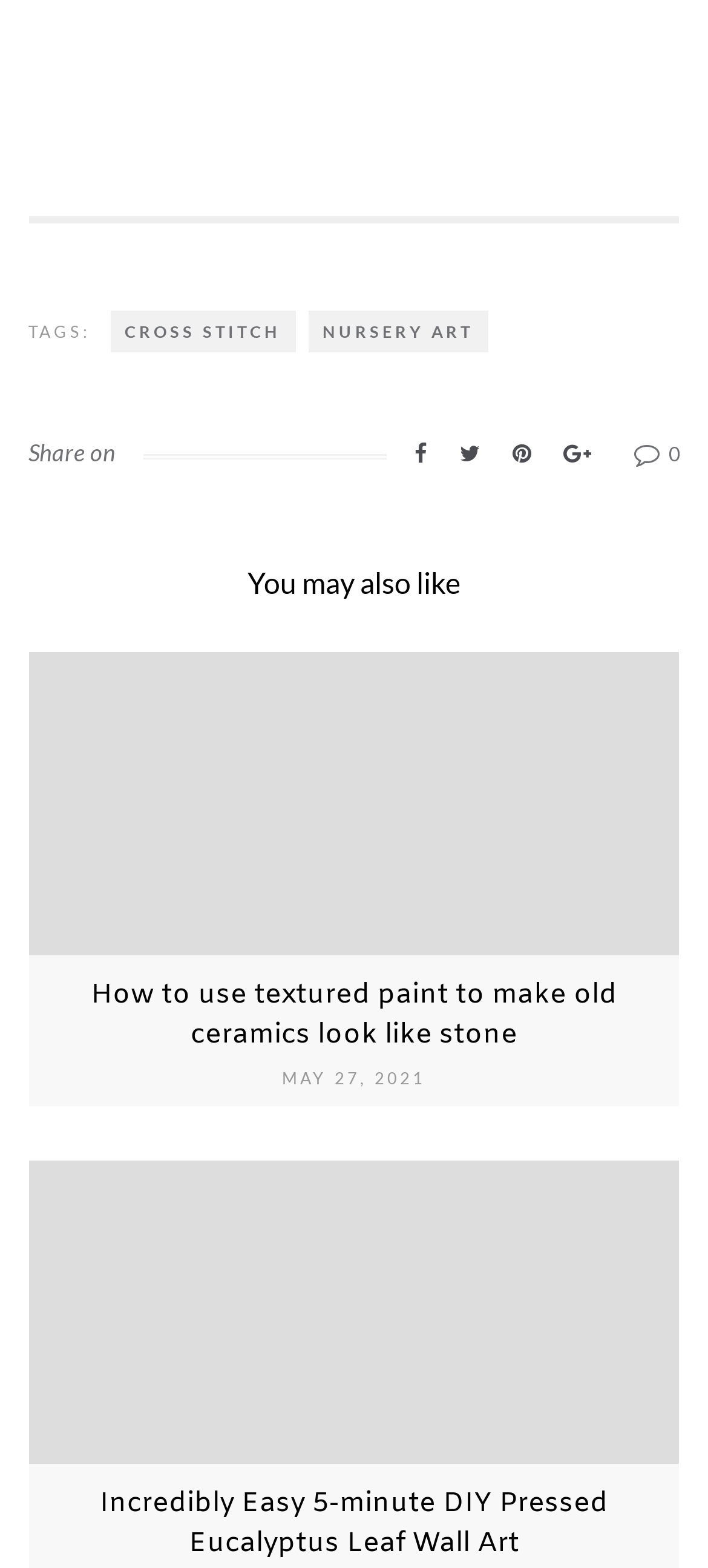What type of art is mentioned in the tags section?
Use the information from the screenshot to give a comprehensive response to the question.

The tags section is located below the image and contains two links, 'CROSS STITCH' and 'NURSERY ART', which indicate the types of art mentioned.